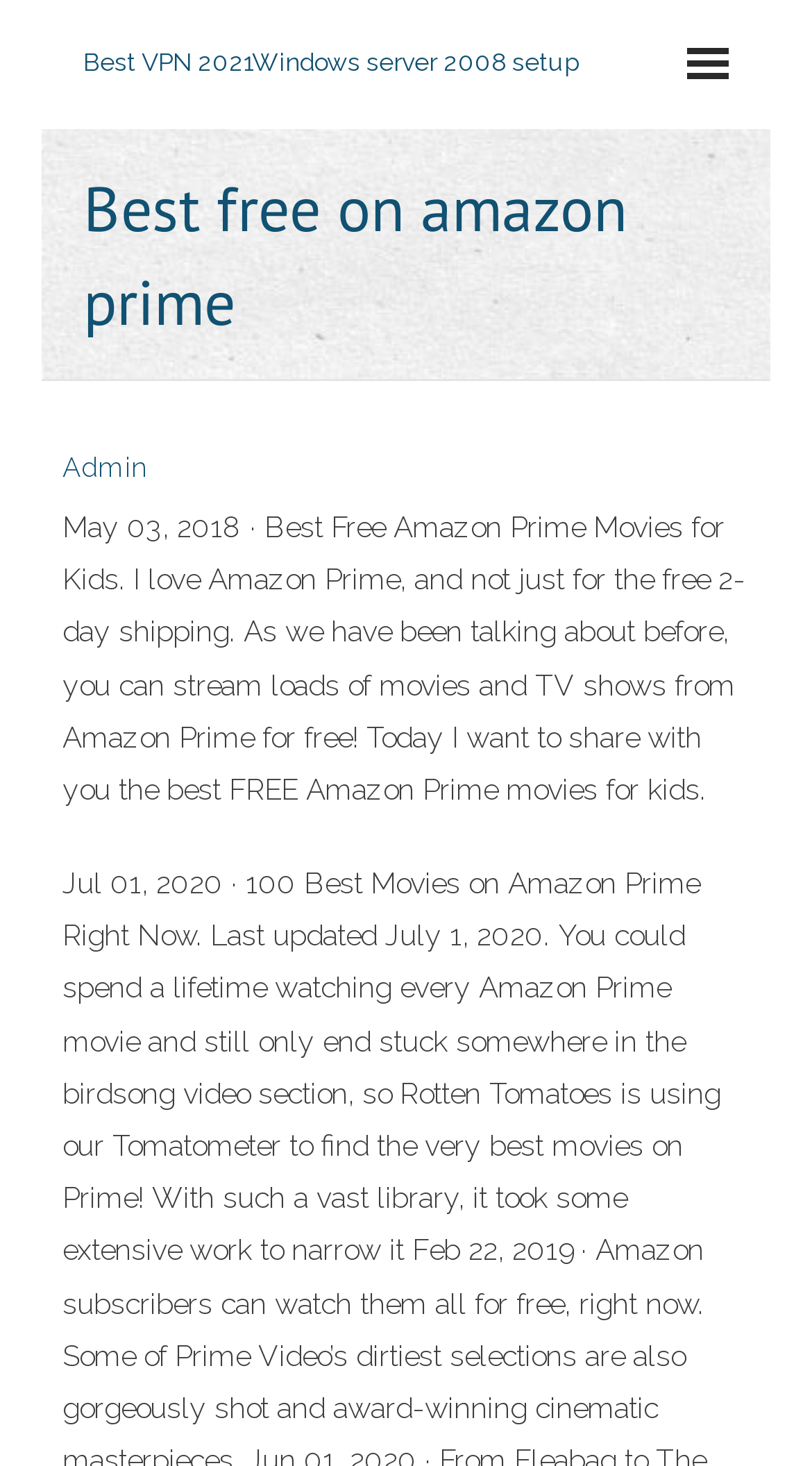Look at the image and answer the question in detail:
What is the date mentioned on the webpage?

The date mentioned on the webpage is May 03, 2018, which is likely the publication date of the article or blog post.